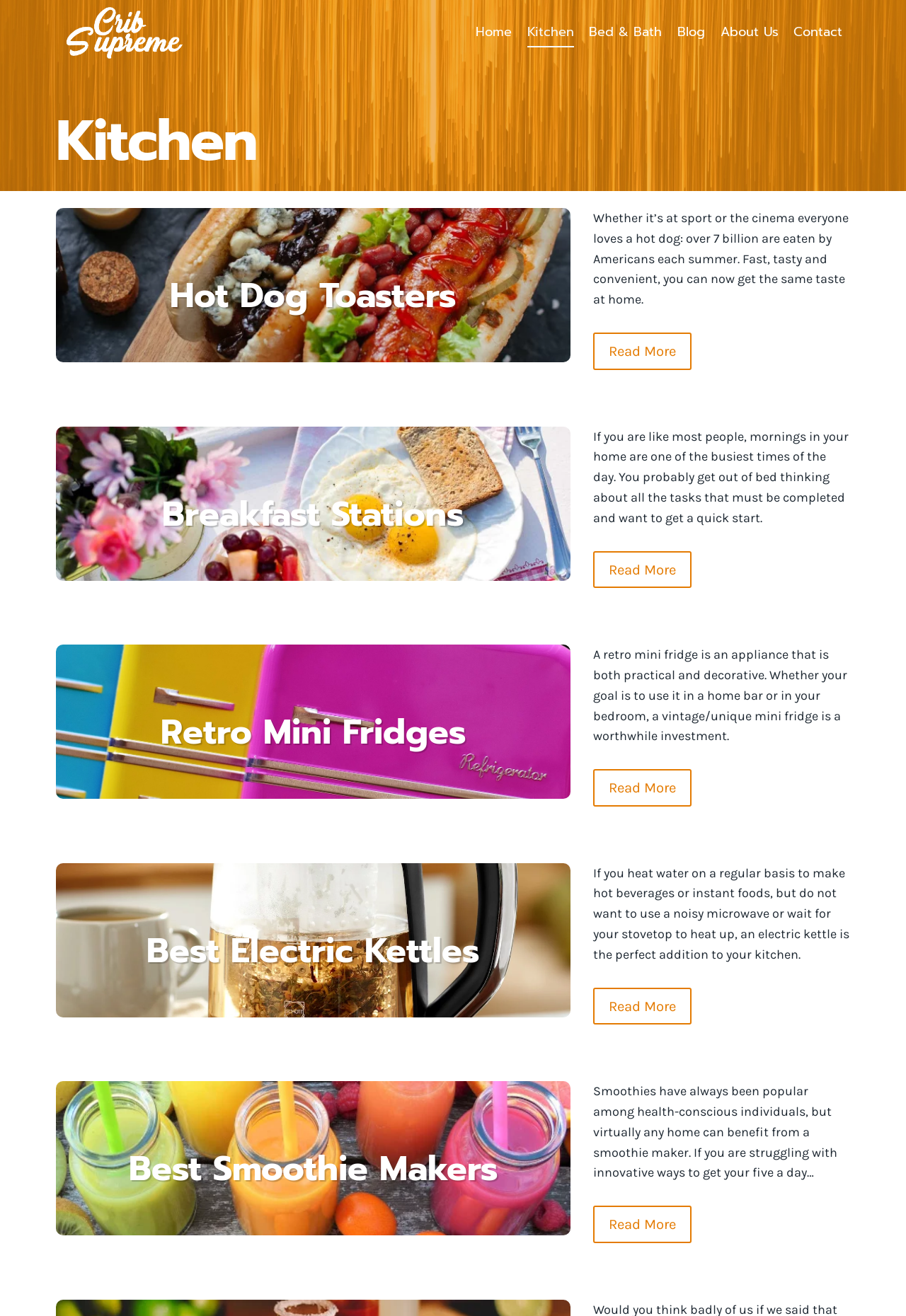What is the purpose of a retro mini fridge?
Please provide a comprehensive answer based on the details in the screenshot.

According to the webpage, a retro mini fridge is an appliance that is both practical and decorative, and can be used in a home bar or bedroom.